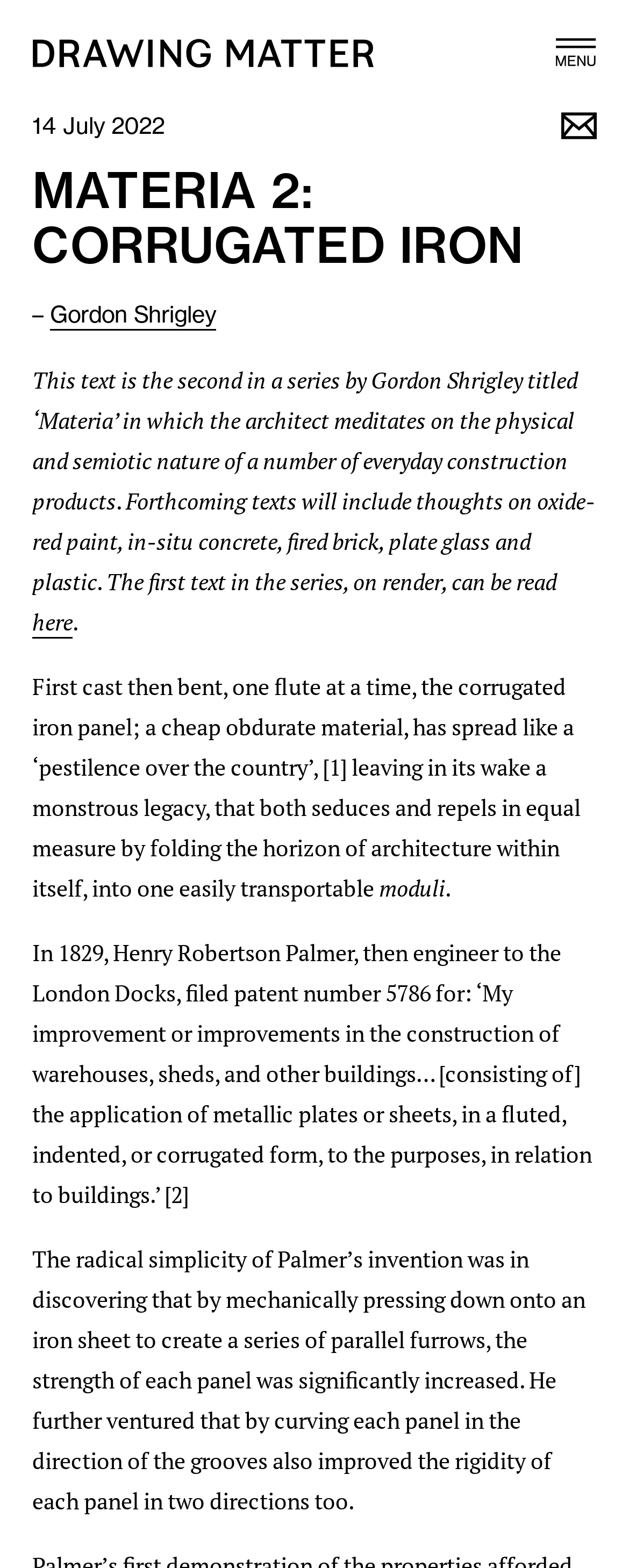Locate the bounding box coordinates of the clickable region to complete the following instruction: "Click on the EXHIBITIONS link."

[0.051, 0.008, 0.341, 0.031]